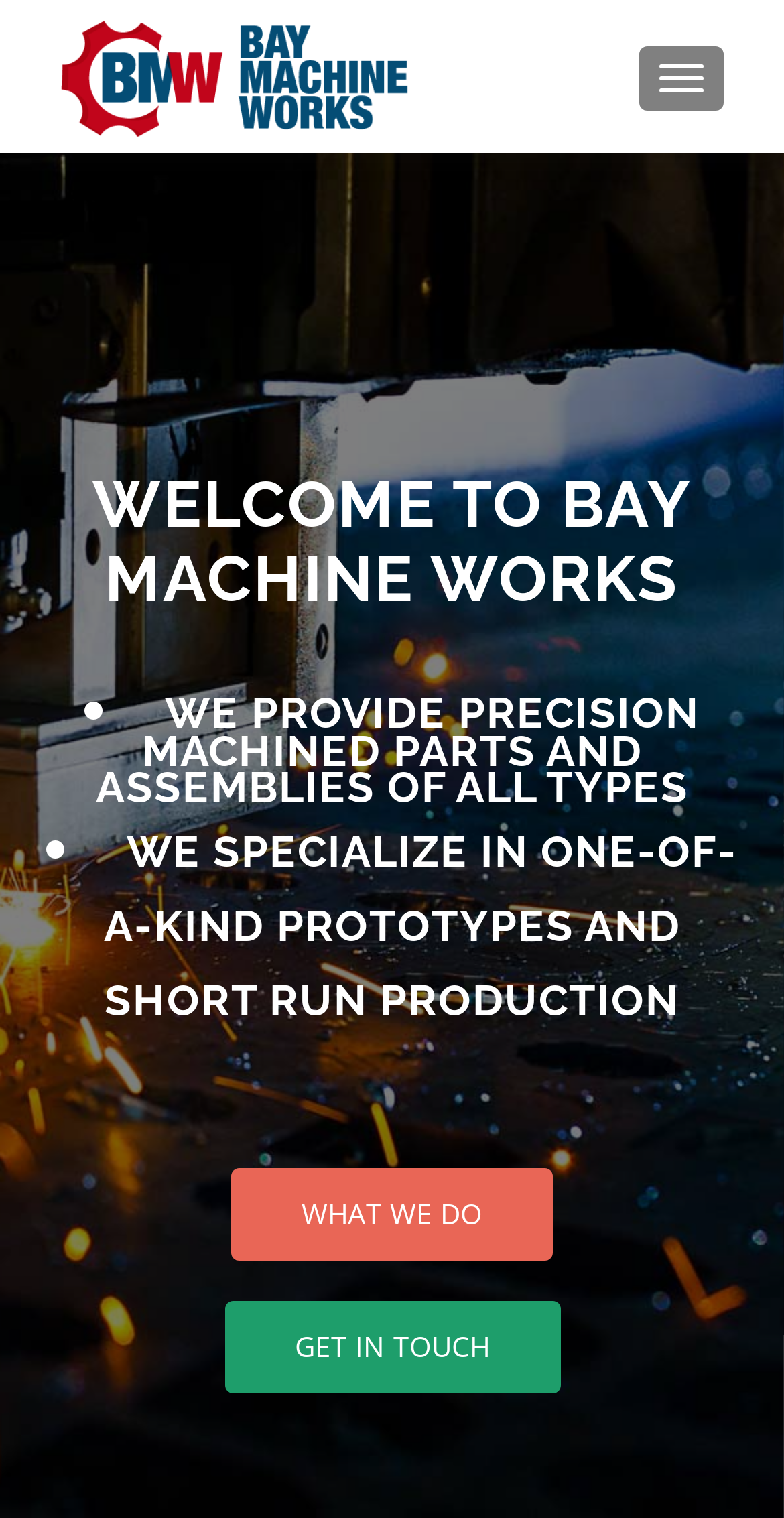Determine the main headline from the webpage and extract its text.

WELCOME TO BAY MACHINE WORKS


WE PROVIDE PRECISION MACHINED PARTS AND ASSEMBLIES OF ALL TYPES
WE SPECIALIZE IN ONE-OF-A-KIND PROTOTYPES AND SHORT RUN PRODUCTION